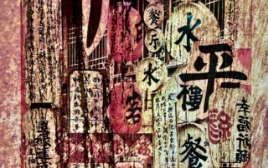What is the purpose of the use of colors and patterns in the image?
Using the details from the image, give an elaborate explanation to answer the question.

The caption states that the use of colors and patterns enhances the visual impact, making it a compelling representation of the interplay between text and imagery, suggesting that the colors and patterns are used to draw the viewer's attention and create a visually appealing image.